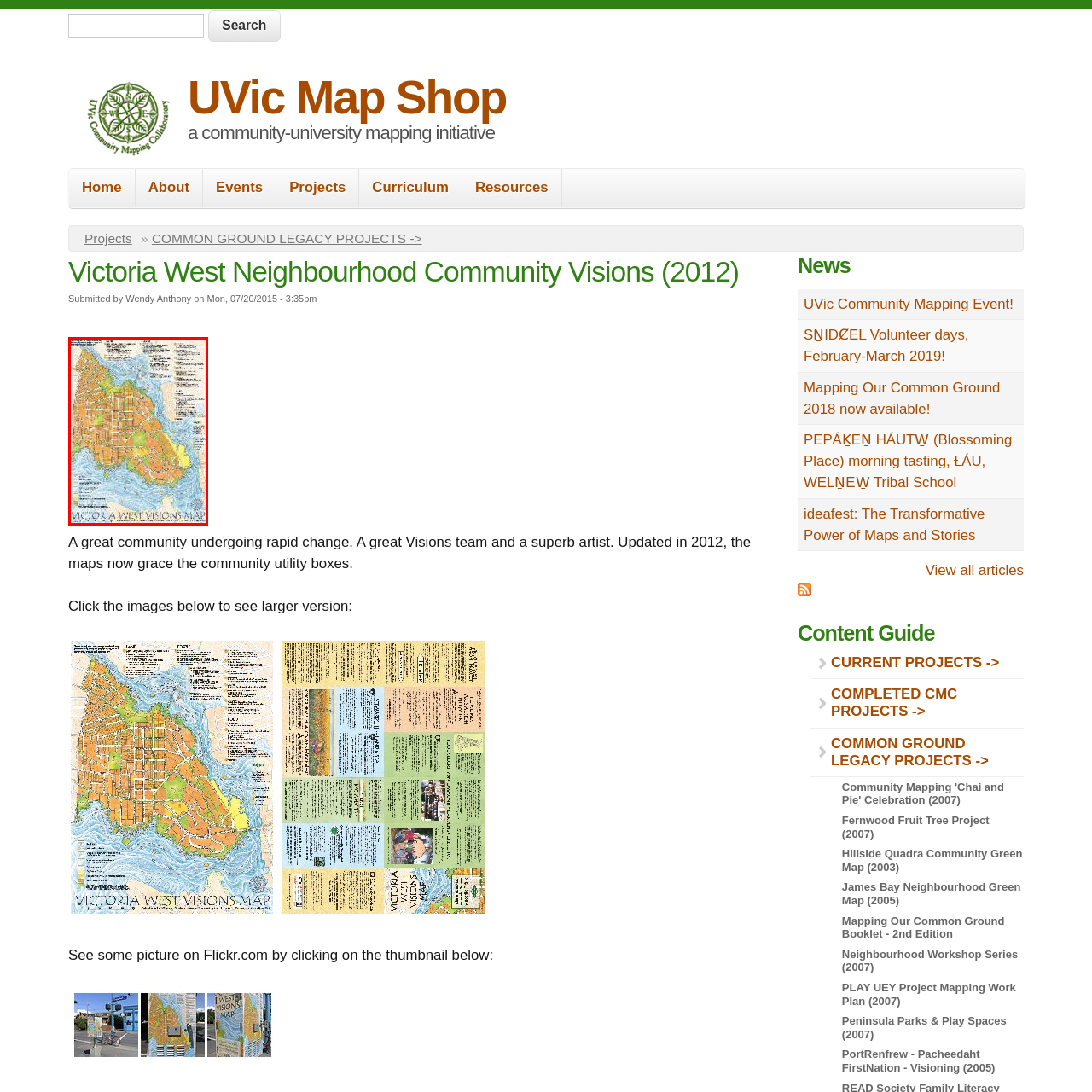Inspect the image bordered by the red bounding box and supply a comprehensive response to the upcoming question based on what you see in the image: What is the purpose of the annotations along the perimeter?

According to the caption, the annotations along the perimeter of the map provide context regarding community plans and resources, which suggests that their purpose is to offer additional information about the area.